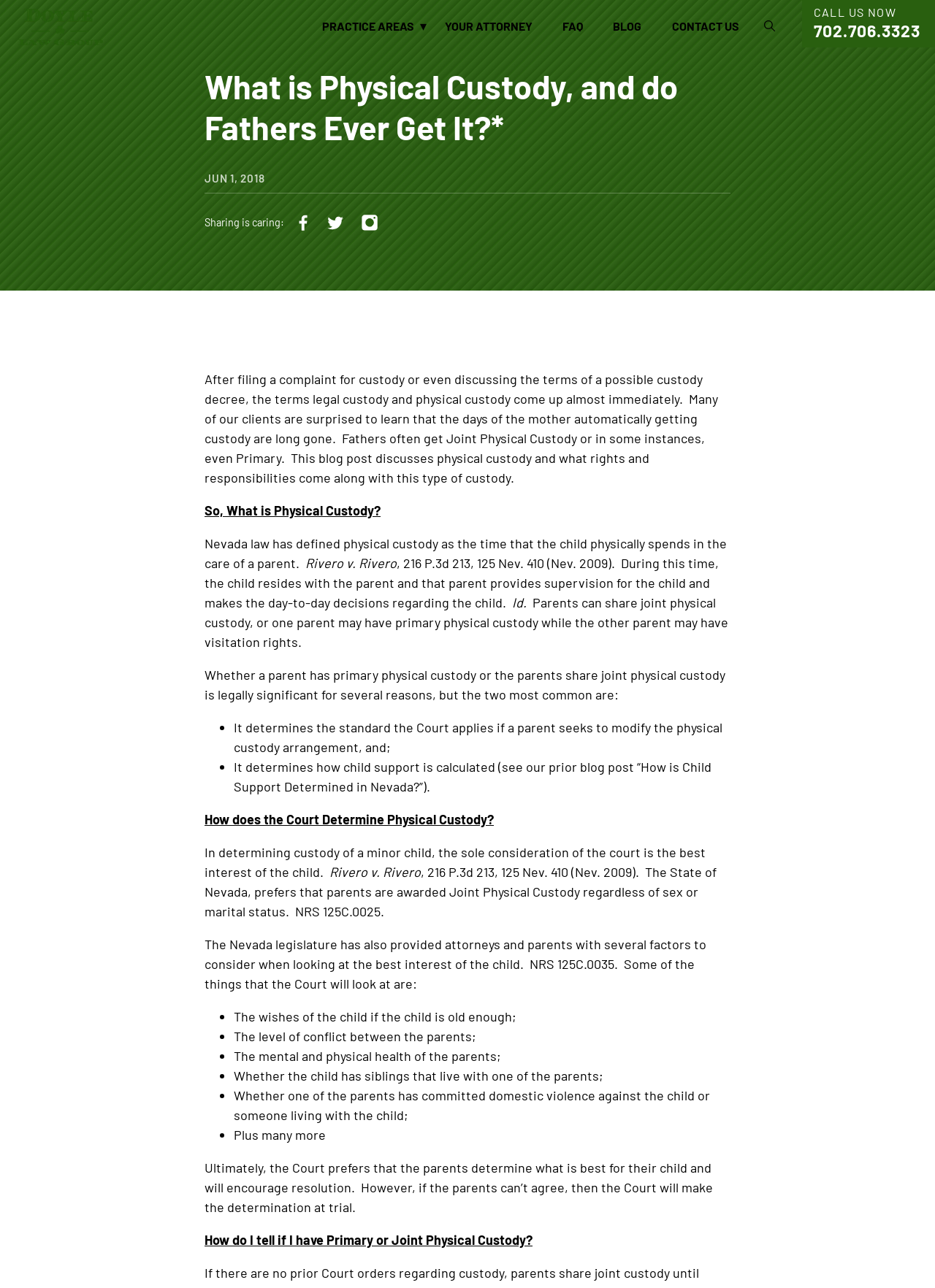Please specify the bounding box coordinates of the element that should be clicked to execute the given instruction: 'Click on LOCKSMITH ALMERE'. Ensure the coordinates are four float numbers between 0 and 1, expressed as [left, top, right, bottom].

None